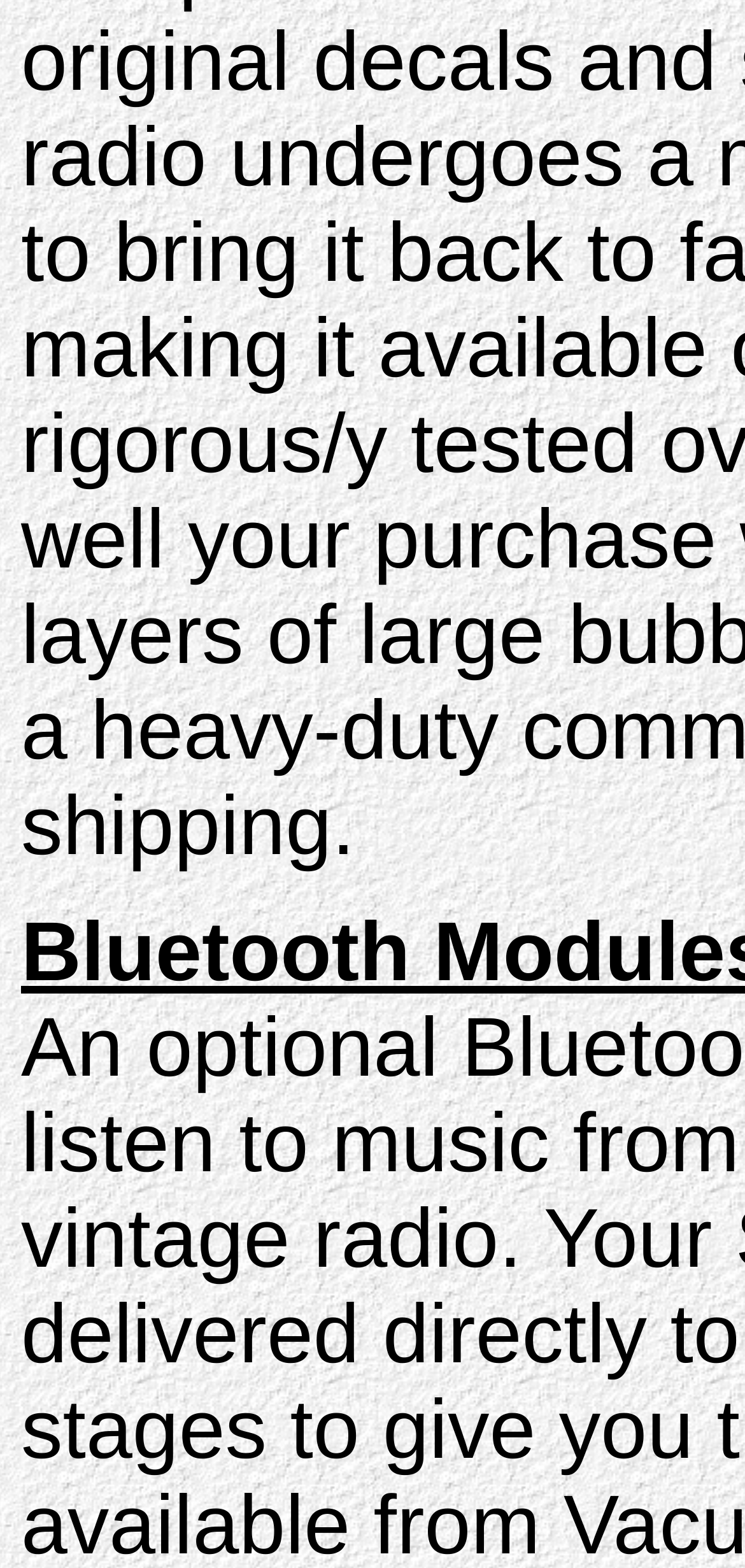Using the description "title="Click for More Information"", locate and provide the bounding box of the UI element.

[0.403, 0.822, 0.792, 0.843]